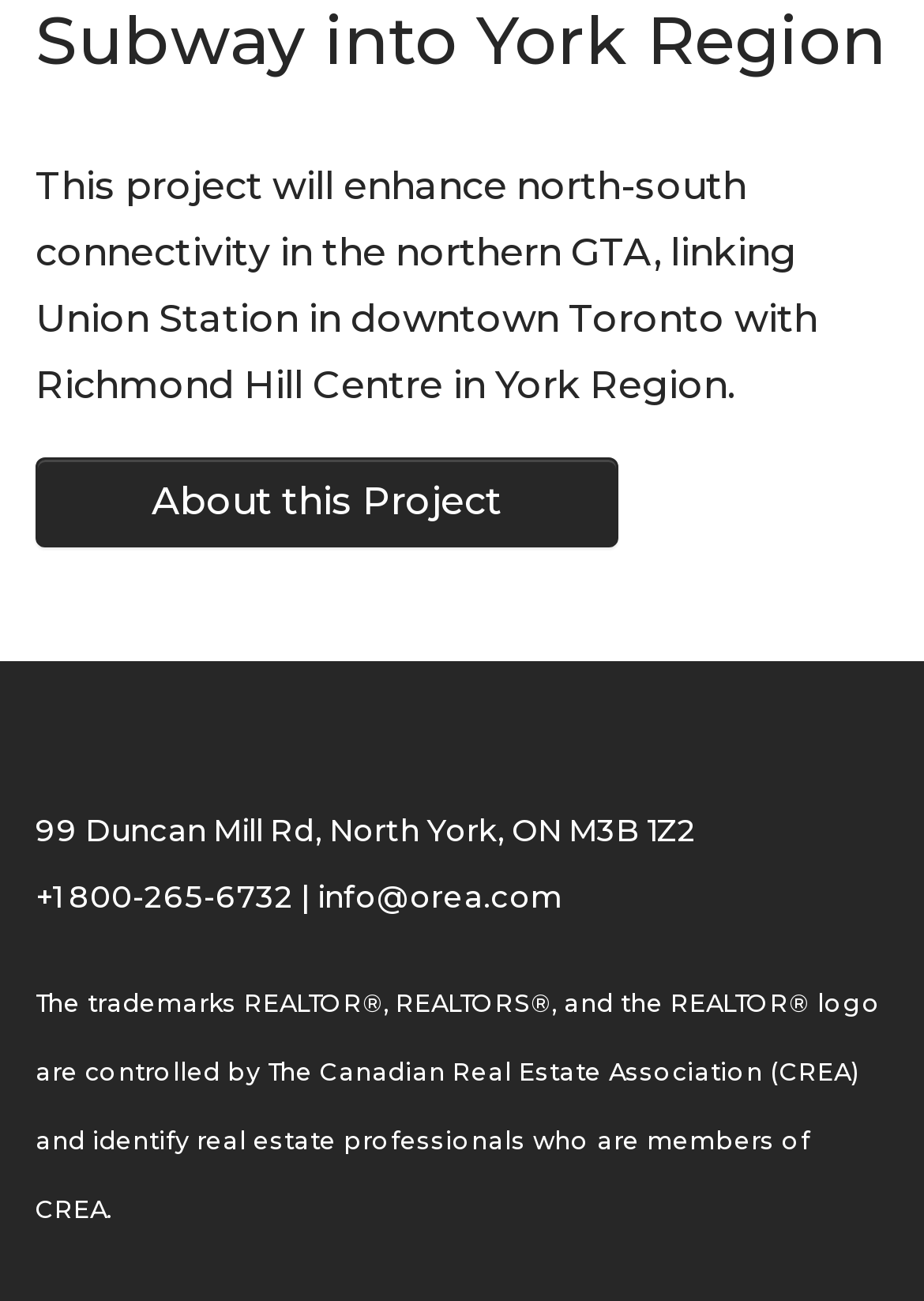What is the address of the project location?
Provide a detailed answer to the question, using the image to inform your response.

The address of the project location is 99 Duncan Mill Rd, North York, ON M3B 1Z2, as stated in the StaticText element with bounding box coordinates [0.038, 0.624, 0.754, 0.651]